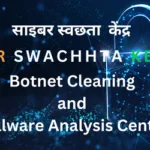Give a meticulous account of what the image depicts.

The image features a visually compelling design for "Cyber Swachhata Kendra," which translates to "Cyber Cleanliness Center." The center's primary focus is on botnet cleaning and malware analysis. The background showcases a tech-inspired aesthetic, likely representing digital networks and cybersecurity themes. The title is prominently displayed in both English and Hindi, underscoring the center's importance in enhancing cybersecurity in India. This initiative aims to tackle cyber threats and promote a safer online environment for users.